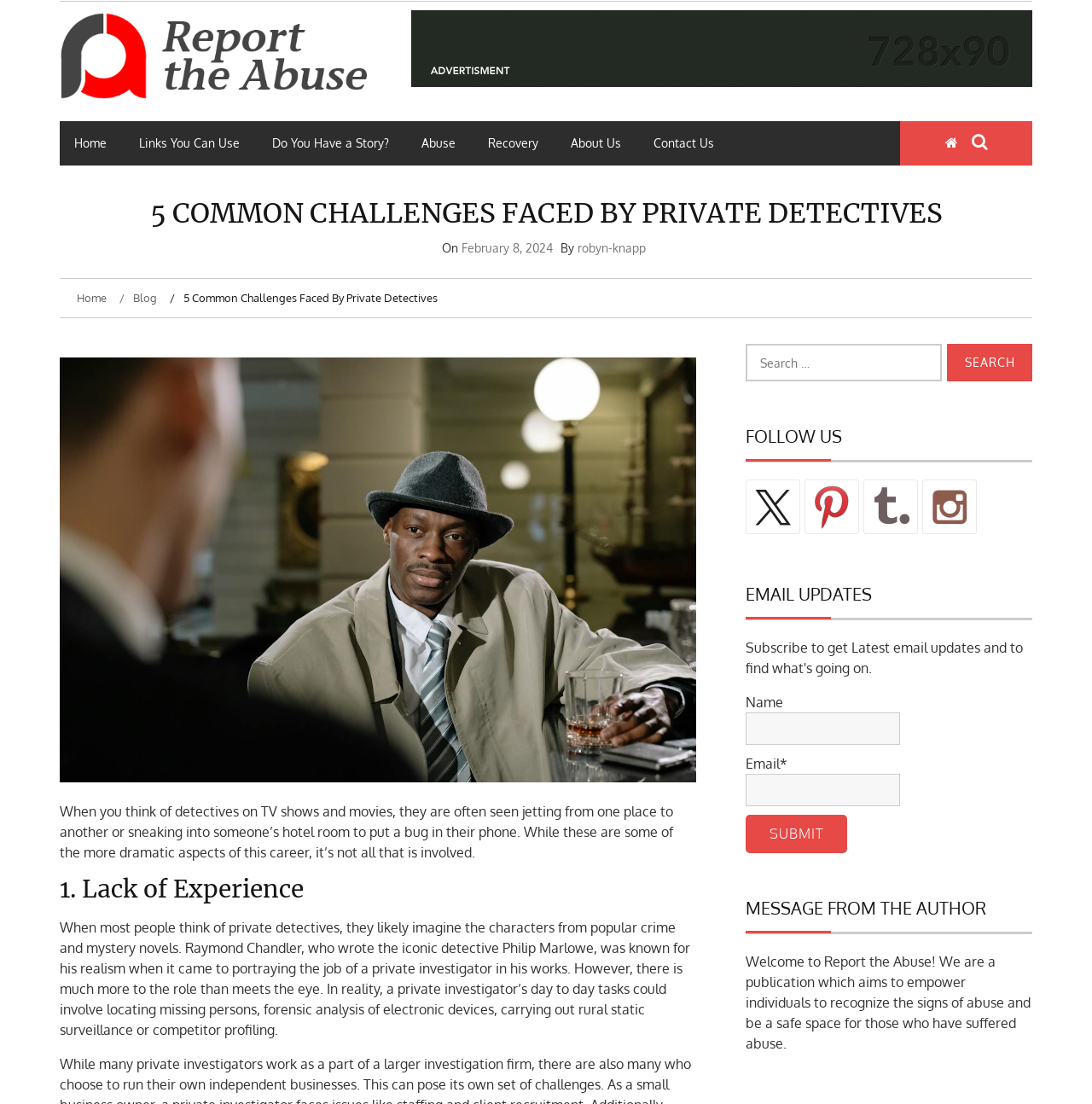Identify the coordinates of the bounding box for the element that must be clicked to accomplish the instruction: "Follow on Twitter".

[0.683, 0.435, 0.733, 0.484]